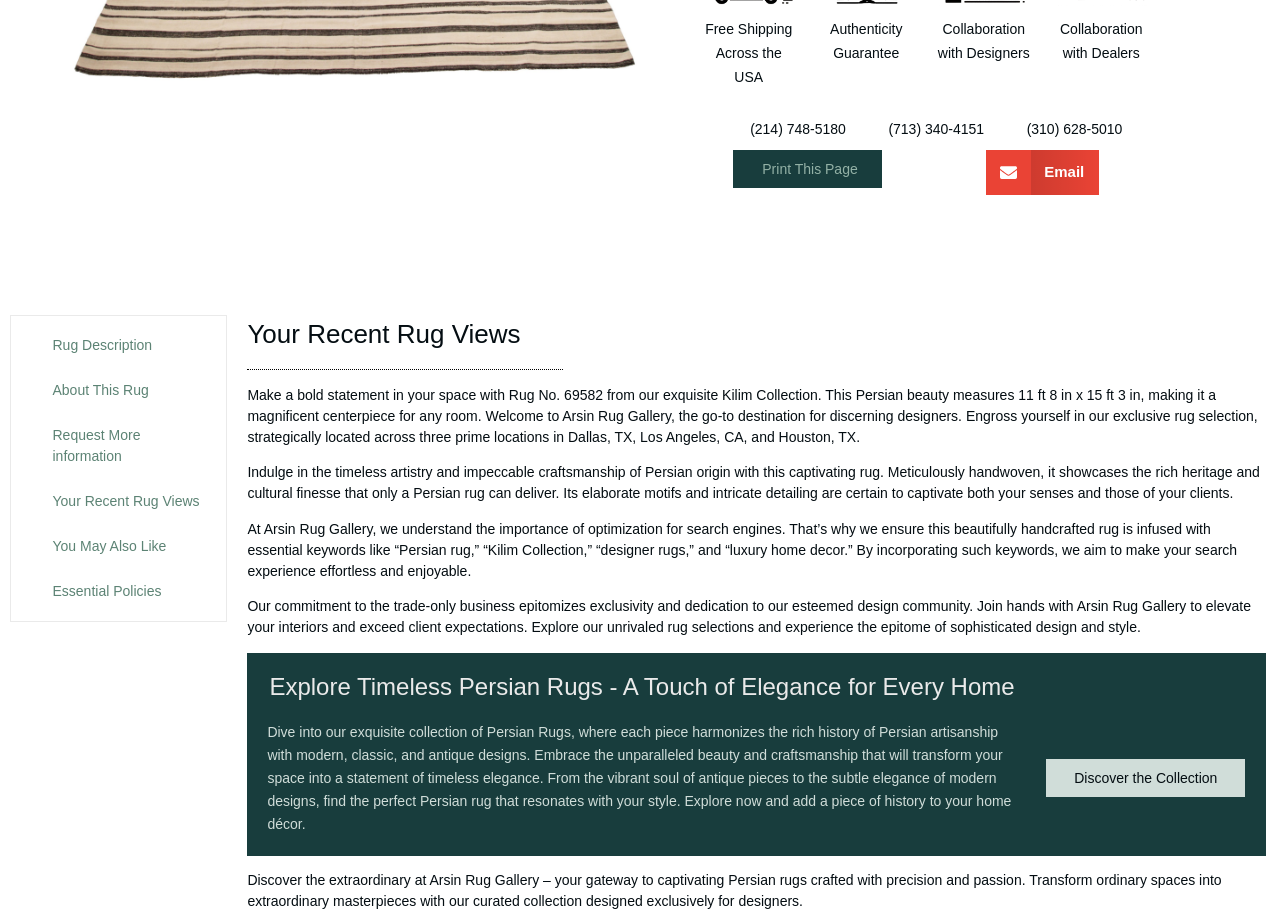How many links are there in the left sidebar?
Look at the screenshot and give a one-word or phrase answer.

6